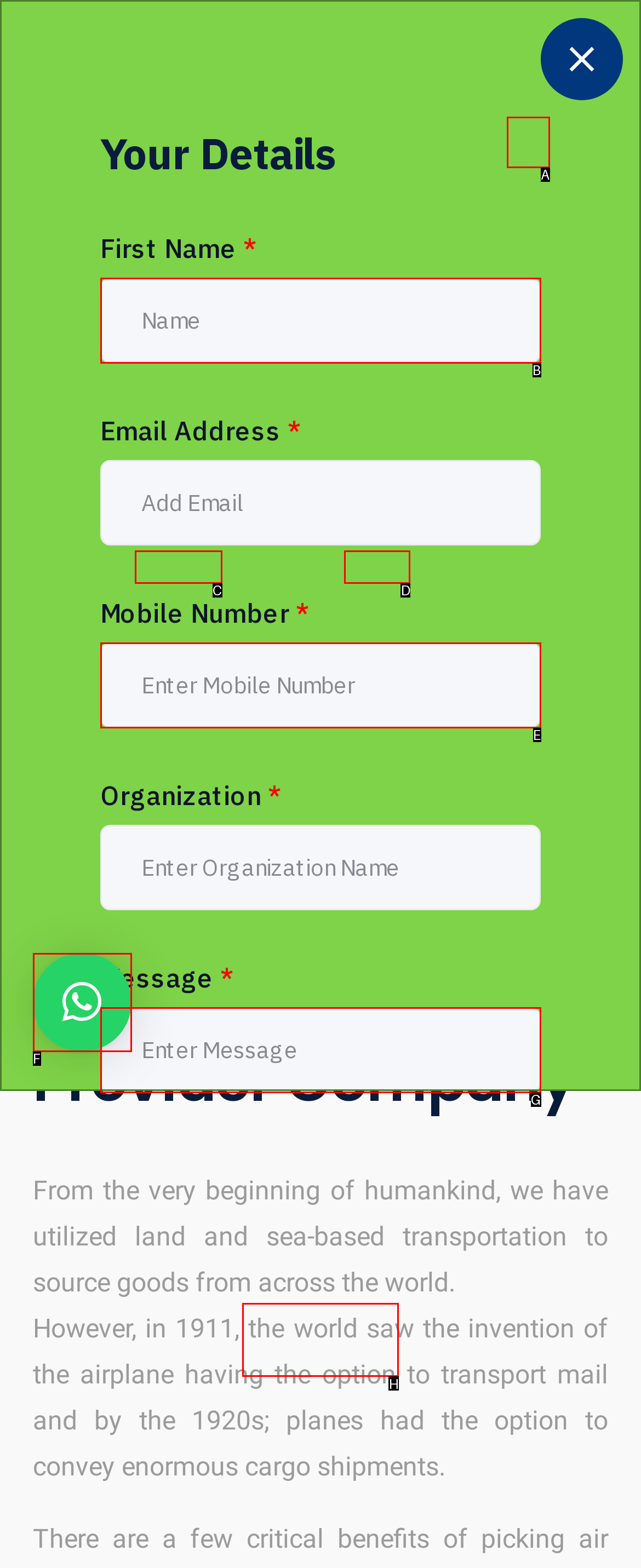Select the appropriate bounding box to fulfill the task: Click the SUBMIT button Respond with the corresponding letter from the choices provided.

H